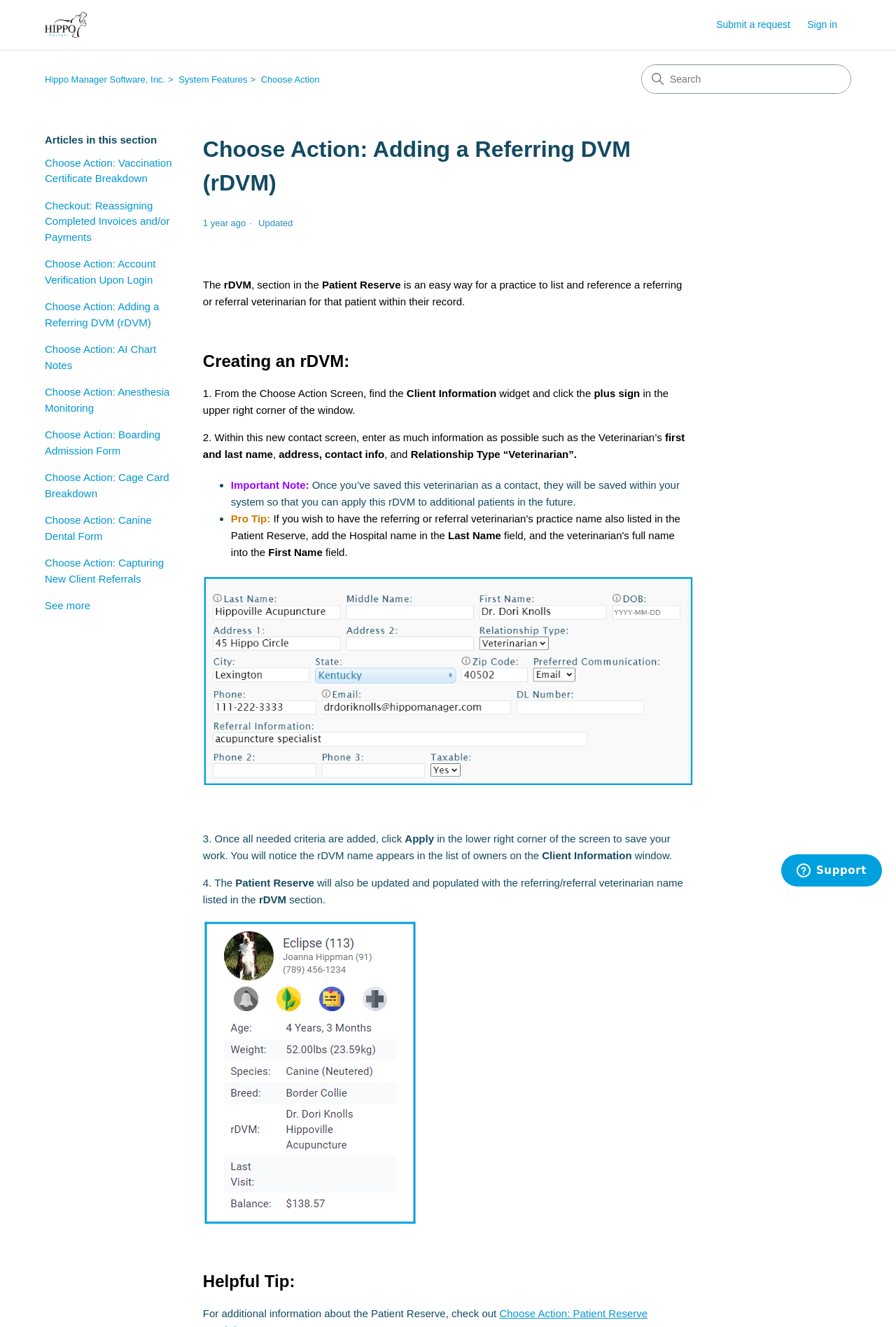What happens after you click Apply?
Look at the image and construct a detailed response to the question.

After you click Apply, the rDVM name will appear in the list of owners on the Client Information window, and the Patient Reserve will also be updated and populated with the referring/referral veterinarian name listed in the rDVM section.